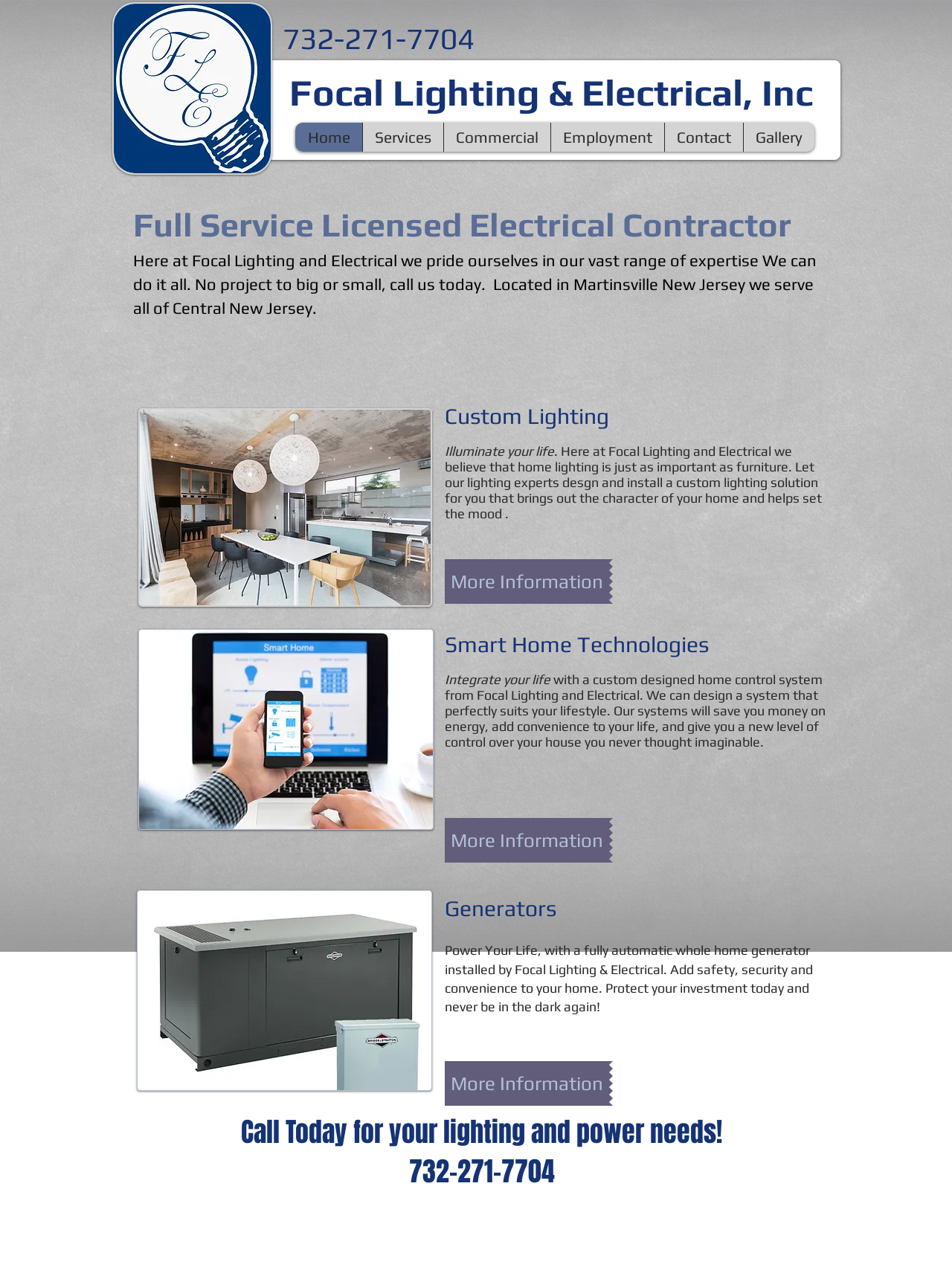Specify the bounding box coordinates of the region I need to click to perform the following instruction: "Click on the 'Home' link". The coordinates must be four float numbers in the range of 0 to 1, i.e., [left, top, right, bottom].

[0.31, 0.096, 0.38, 0.119]